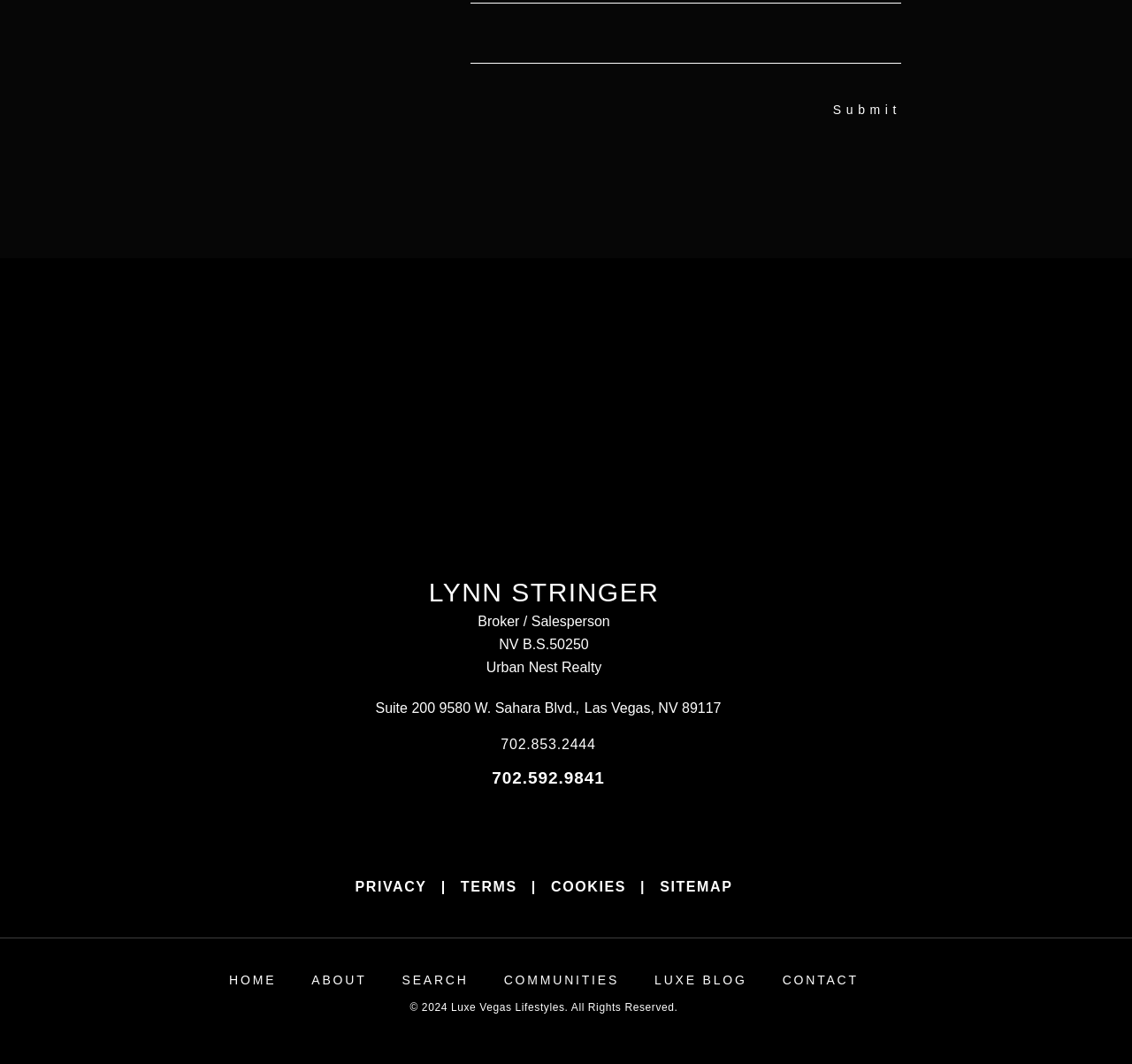What is the name of the broker/salesperson?
Can you offer a detailed and complete answer to this question?

I found the answer by looking at the heading element with the text 'LYNN STRINGER' and the static text element with the text 'Broker / Salesperson' which is located near the heading element.